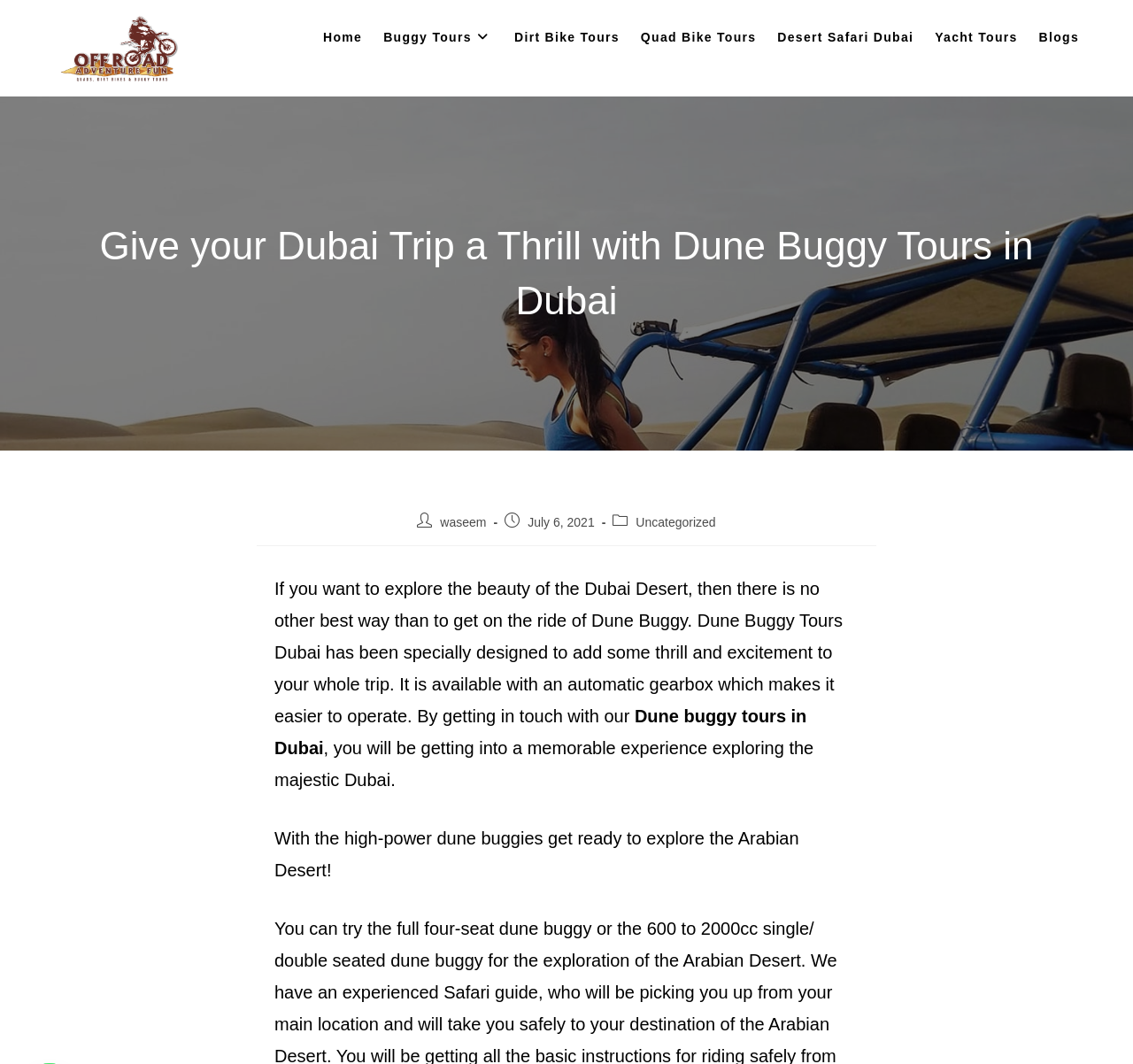Please identify the coordinates of the bounding box that should be clicked to fulfill this instruction: "Search for something".

None